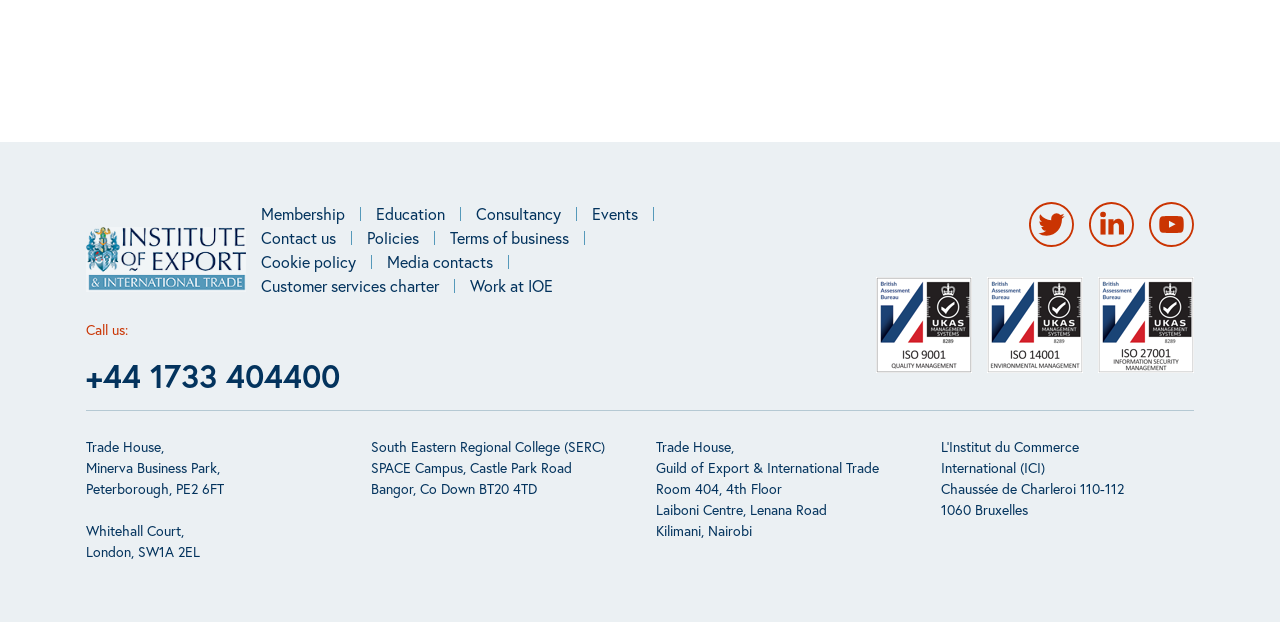Provide the bounding box coordinates, formatted as (top-left x, top-left y, bottom-right x, bottom-right y), with all values being floating point numbers between 0 and 1. Identify the bounding box of the UI element that matches the description: Media contacts

[0.302, 0.401, 0.409, 0.44]